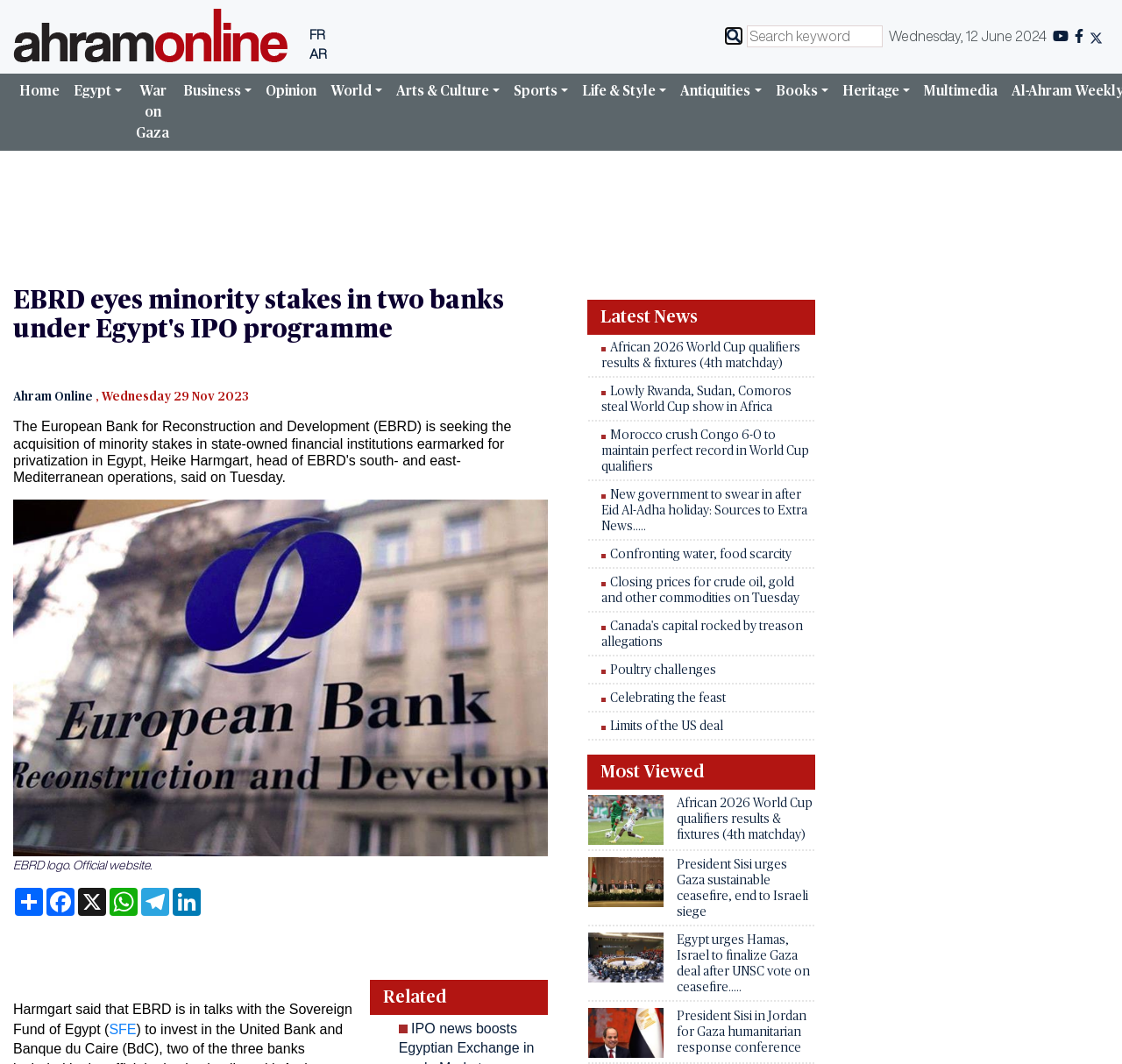Identify the bounding box coordinates of the element that should be clicked to fulfill this task: "View the EBRD logo". The coordinates should be provided as four float numbers between 0 and 1, i.e., [left, top, right, bottom].

[0.012, 0.47, 0.488, 0.804]